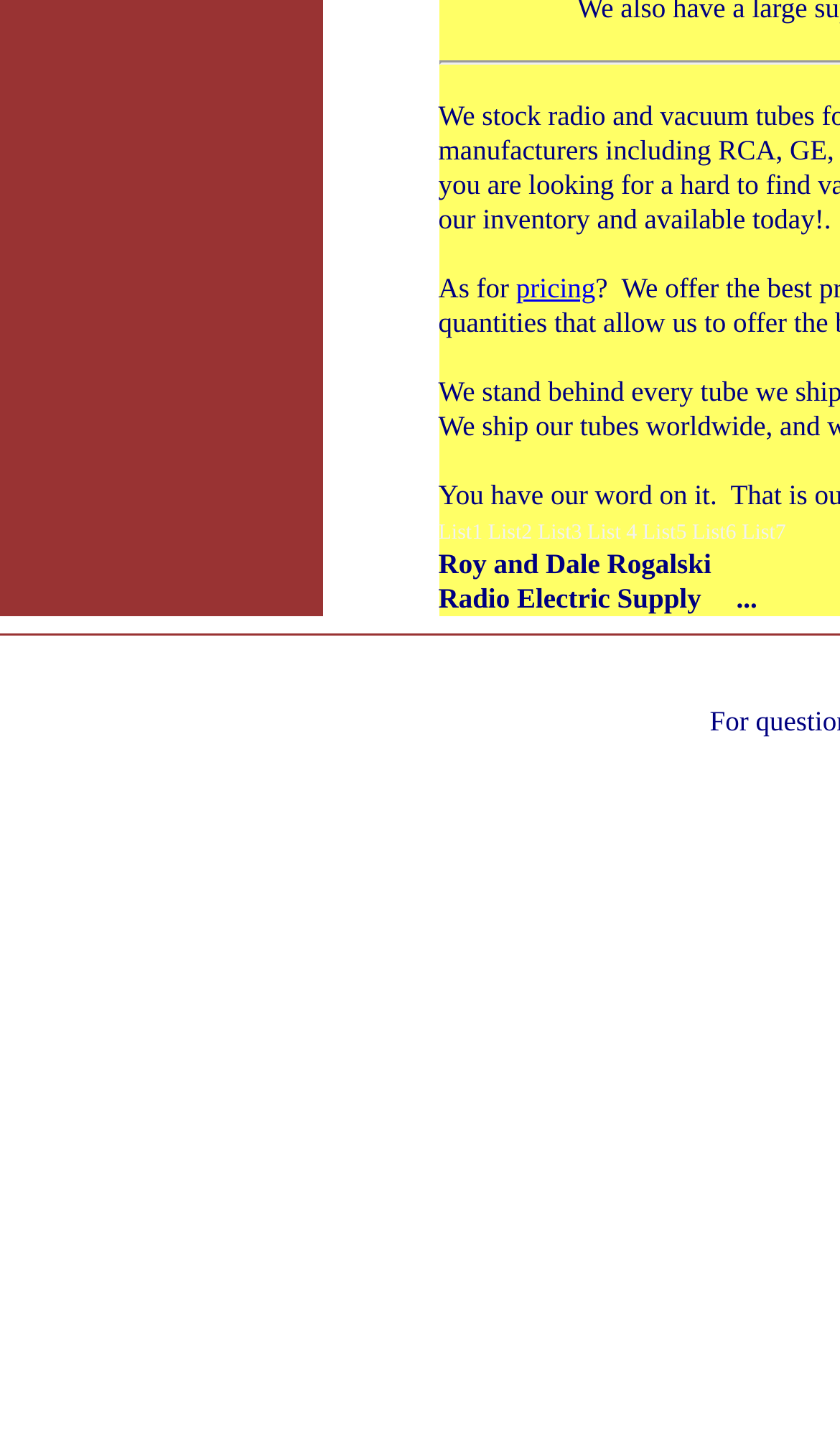Find the bounding box of the element with the following description: "List2". The coordinates must be four float numbers between 0 and 1, formatted as [left, top, right, bottom].

[0.593, 0.643, 0.657, 0.659]